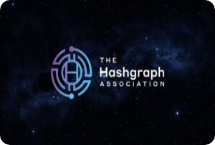Does the logo blend technology and community themes?
Look at the screenshot and respond with a single word or phrase.

Yes